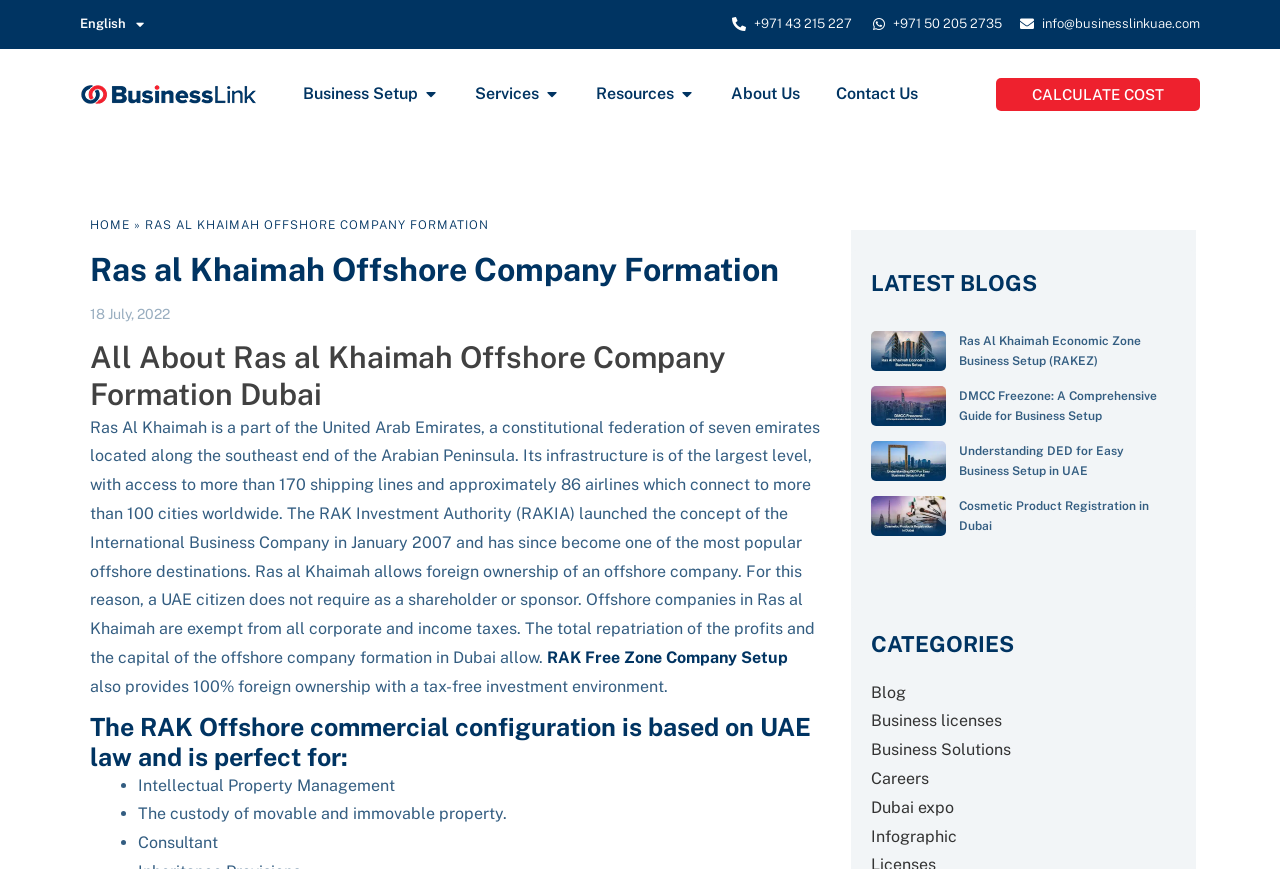Could you highlight the region that needs to be clicked to execute the instruction: "Go to the Co-living residences in the Greater Paris page"?

None